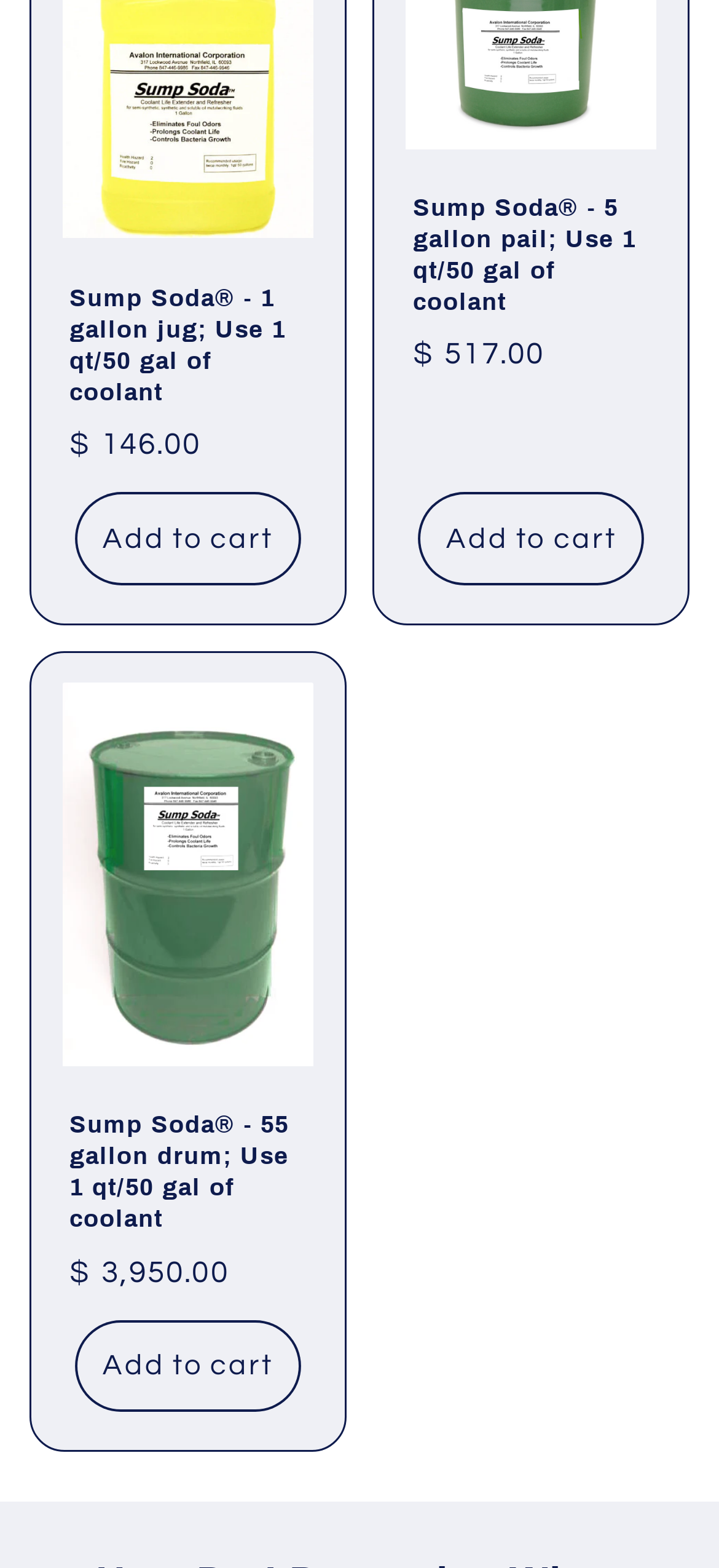What is the function of Sump Soda?
With the help of the image, please provide a detailed response to the question.

I found the function of Sump Soda by looking at the image description which says 'Eliminates Foul odors. Prolongs coolant life. Controls bacteria growth'.